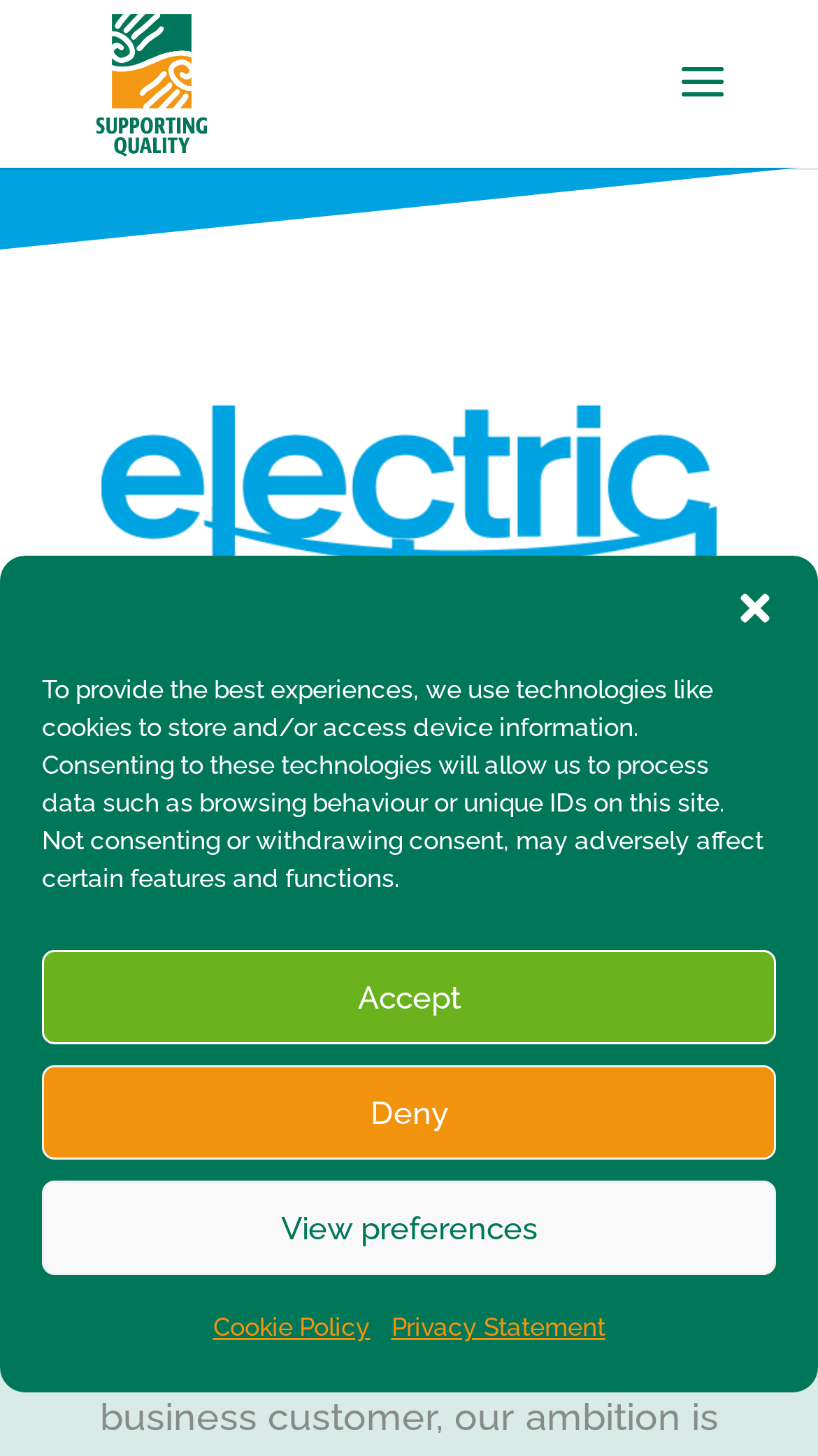Summarize the webpage with a detailed and informative caption.

The webpage is about Electric Ireland, the retail division of ESB (Electricity Supply Board), which was established in 1927 as a statutory corporation. 

At the top of the page, there is a link "Supporting Quality" and an image with the same description, positioned side by side. Below them, there is a large image that spans most of the page's width. 

The main content of the page is headed by a title "Electric Ireland" located near the top center of the page. 

A dialog box for managing cookie consent is displayed prominently on the page, covering most of the content. The dialog box contains a message explaining the use of cookies and technologies to store and access device information. There are four buttons inside the dialog box: "Close dialog", "Accept", "Deny", and "View preferences". Additionally, there are two links at the bottom of the dialog box, "Cookie Policy" and "Privacy Statement", positioned side by side.